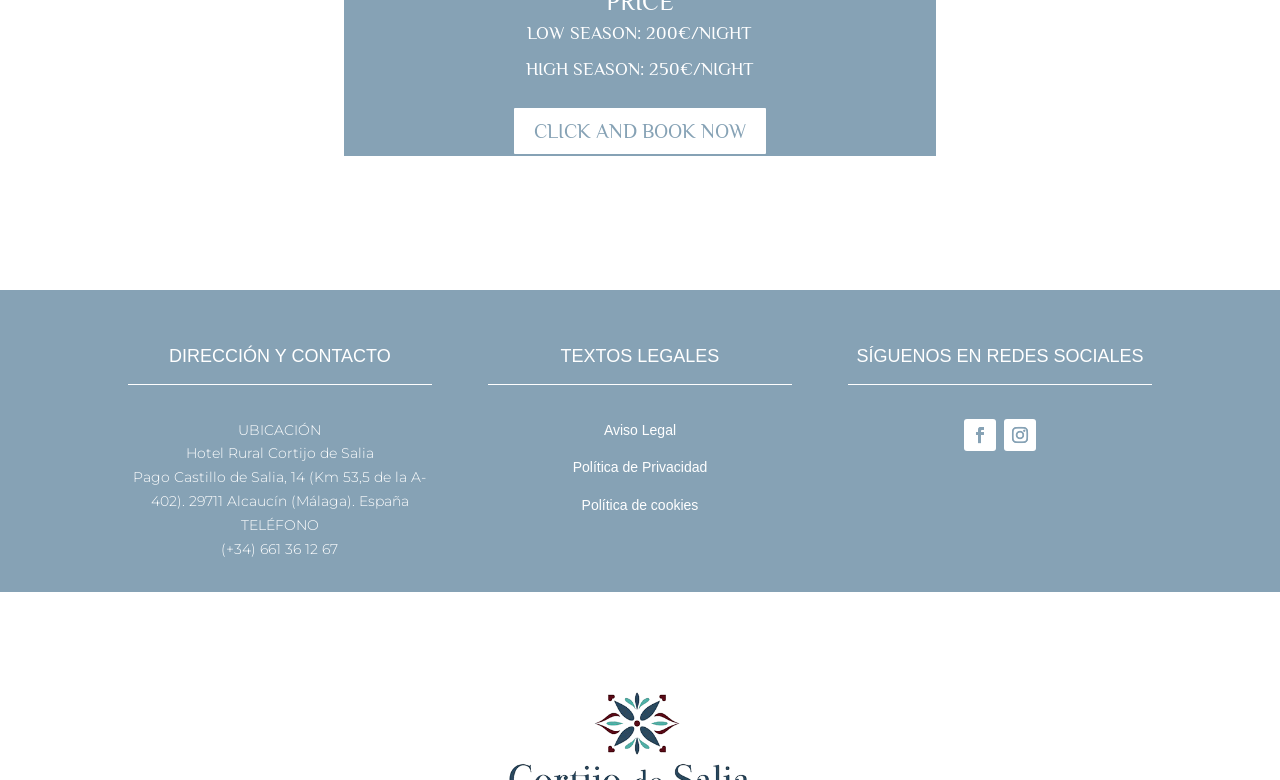What is the name of the hotel?
Provide an in-depth and detailed answer to the question.

The webpage has a section 'DIRECCIÓN Y CONTACTO' which includes the hotel name 'Hotel Rural Cortijo de Salia'.